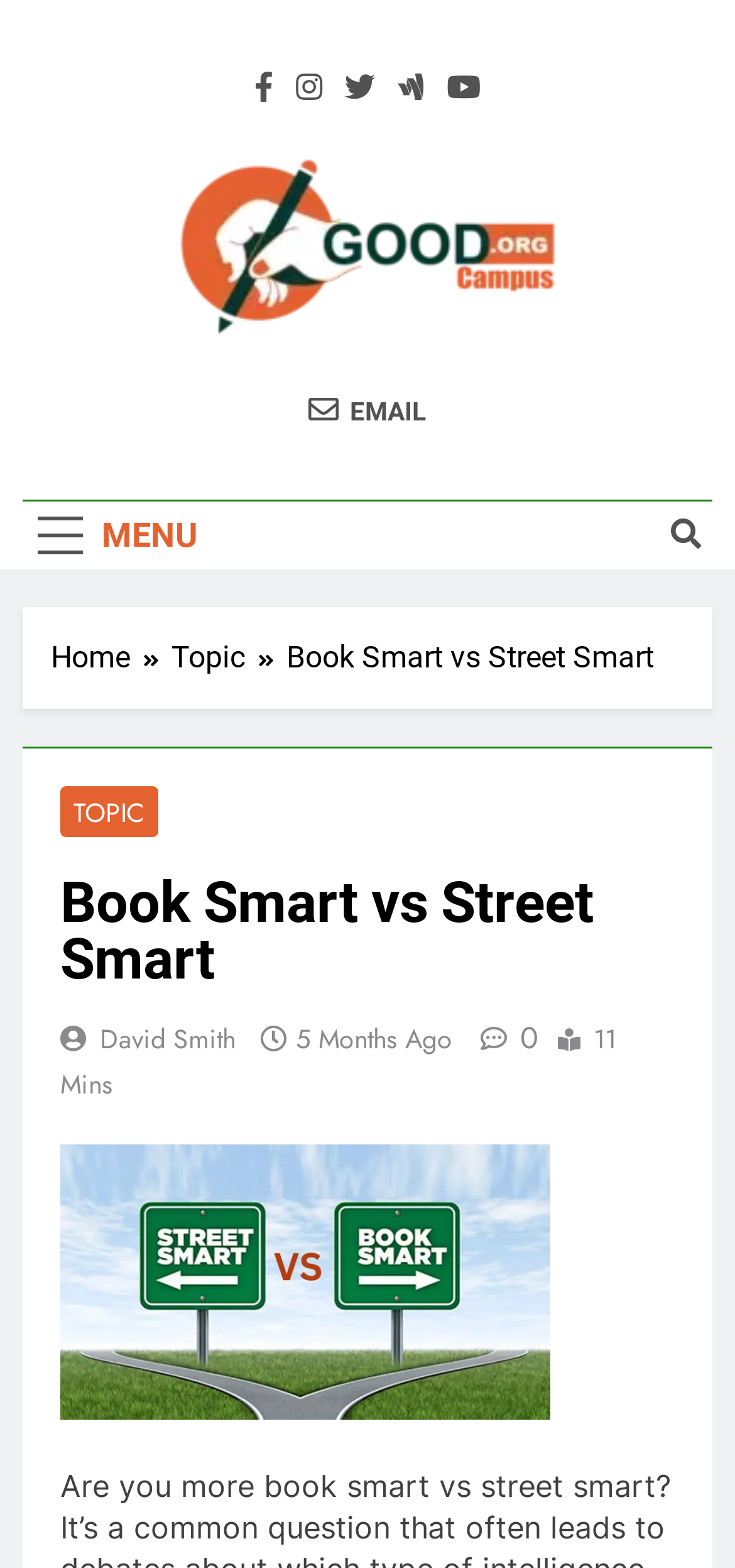Locate the bounding box coordinates of the UI element described by: "Topic". Provide the coordinates as four float numbers between 0 and 1, formatted as [left, top, right, bottom].

[0.233, 0.405, 0.39, 0.434]